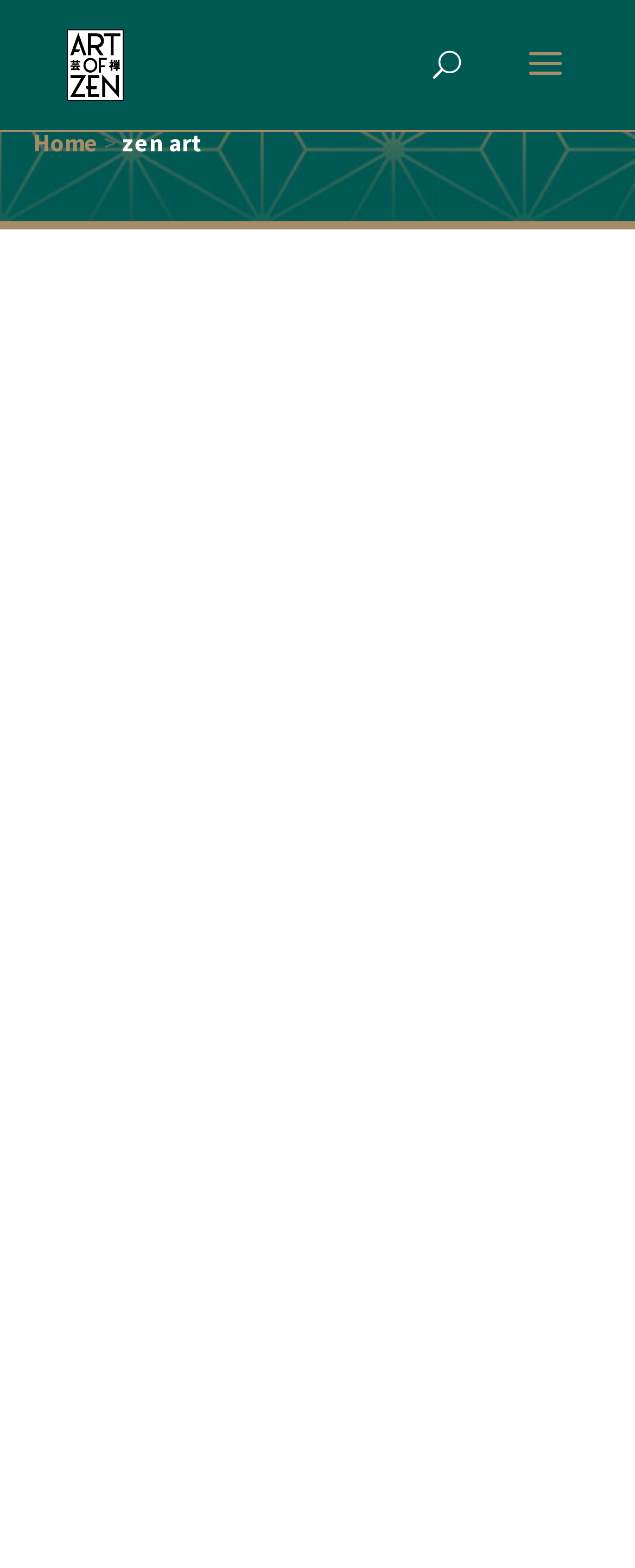Could you indicate the bounding box coordinates of the region to click in order to complete this instruction: "view 11 Things to Know About Collecting Japanese Woodblock Art".

[0.05, 0.649, 0.95, 0.877]